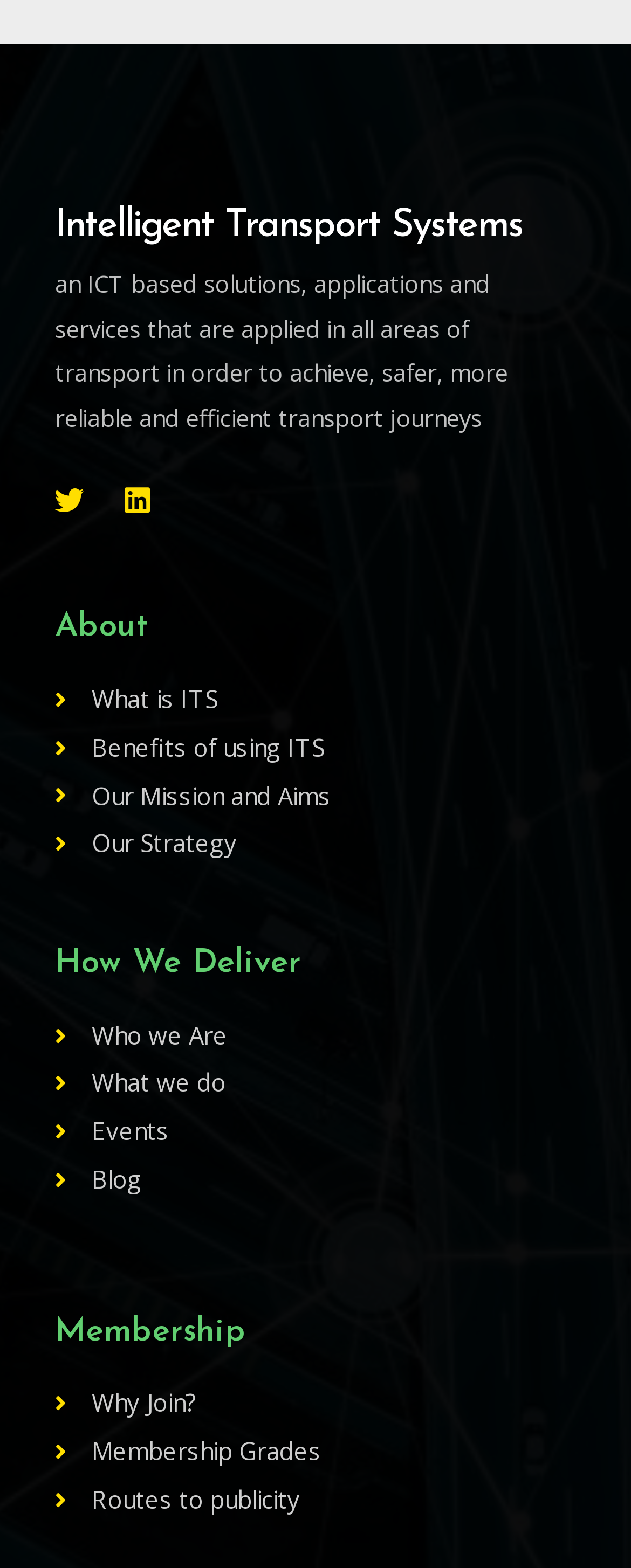How many social media links are available?
Craft a detailed and extensive response to the question.

There are two social media links available on the webpage, which are Twitter and Linkedin, represented by the link elements 'Twitter ' and 'Linkedin ' respectively, located at the top-right corner of the page.